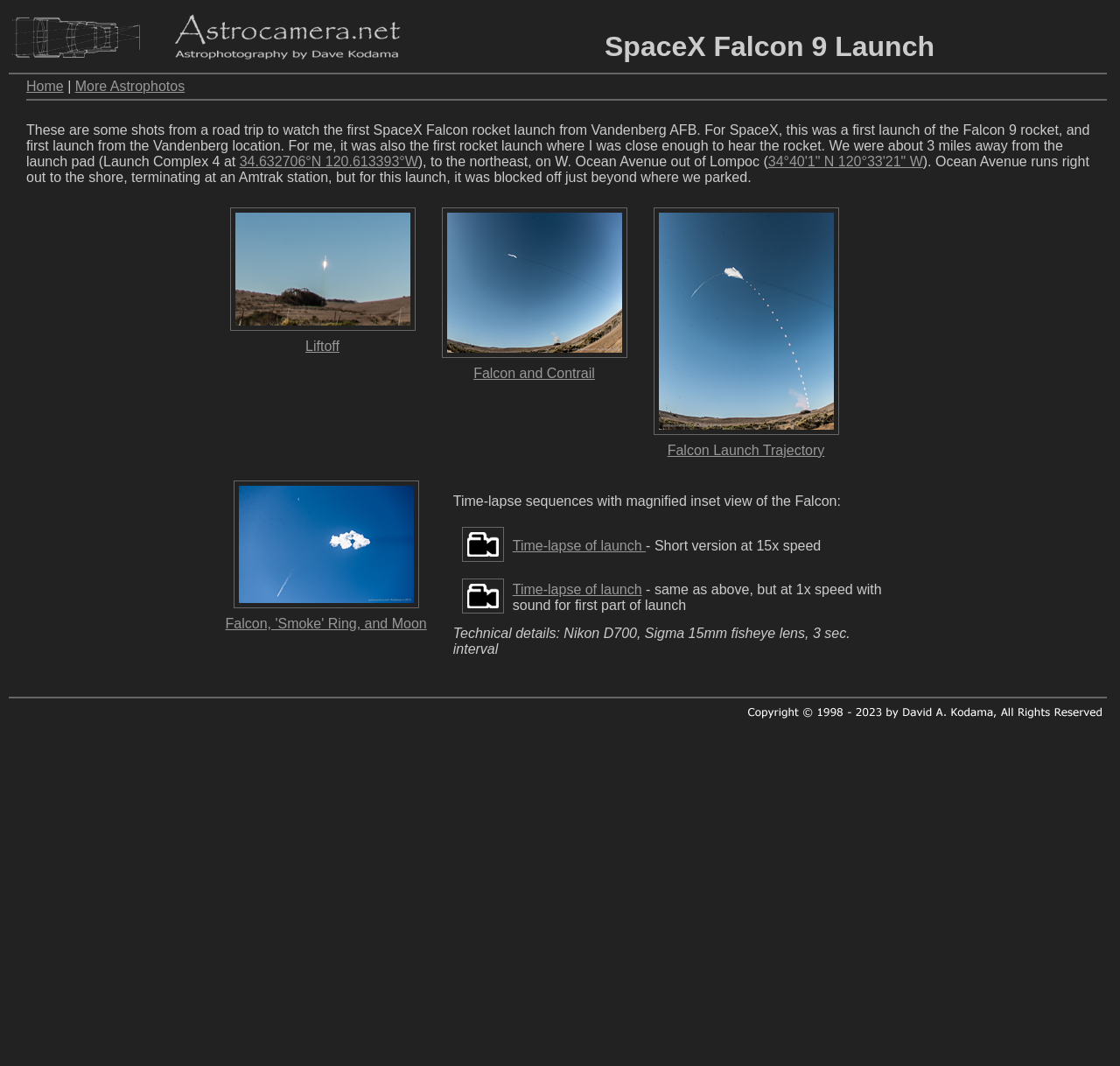What is the topic of the article?
Give a one-word or short phrase answer based on the image.

SpaceX Falcon 9 Launch